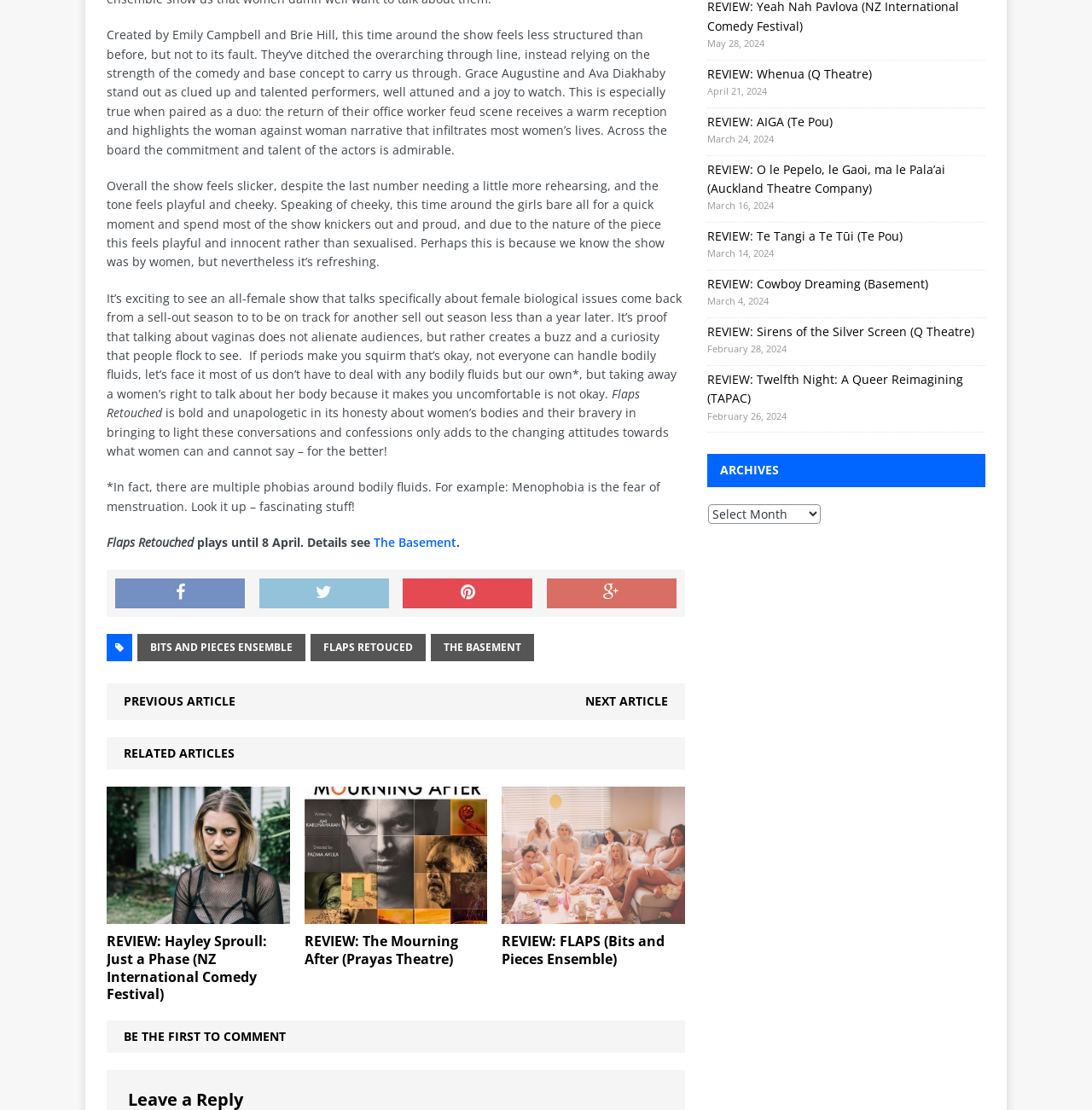Please determine the bounding box coordinates for the UI element described as: "title="Pin This Post"".

[0.369, 0.521, 0.488, 0.548]